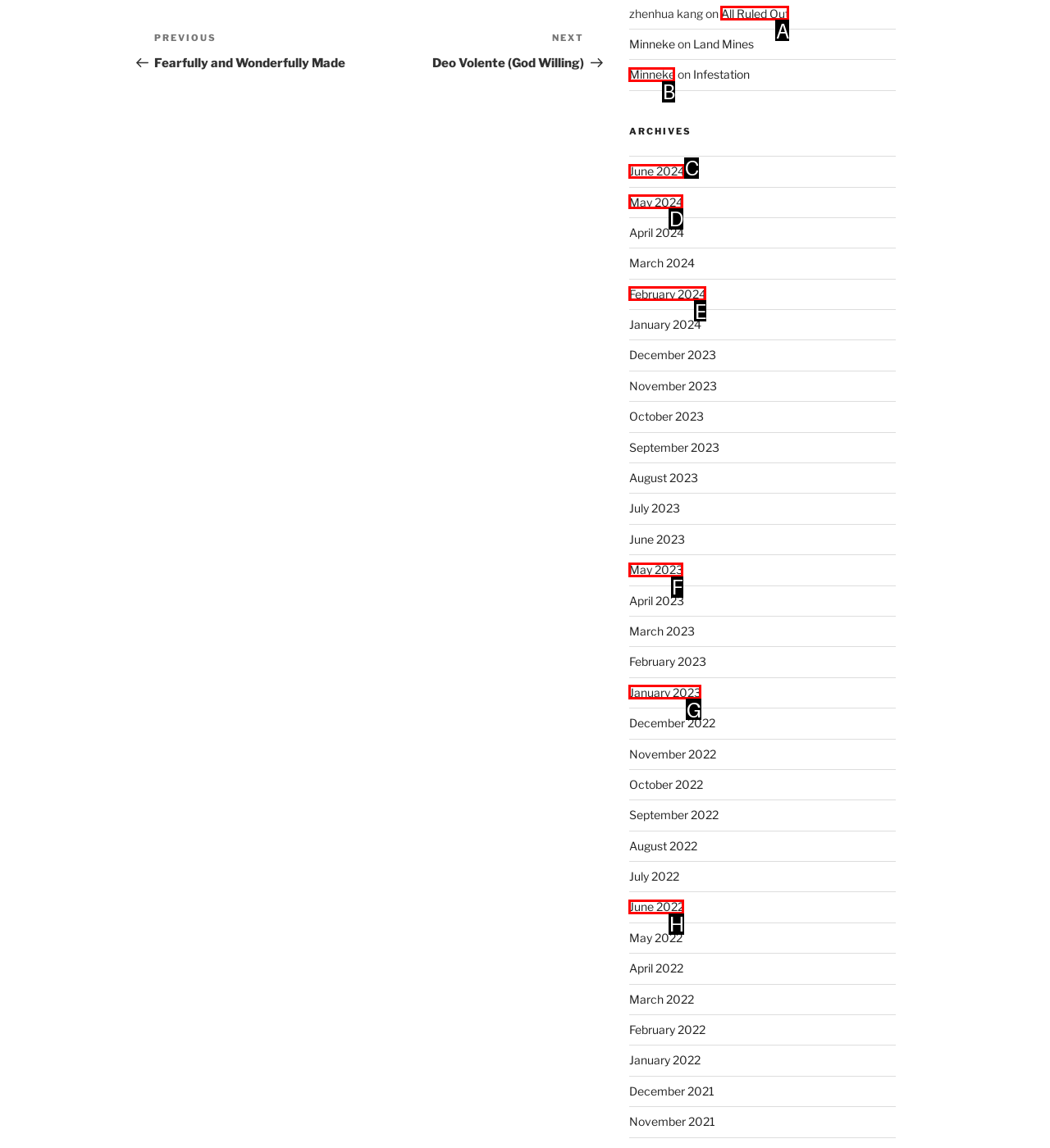Determine which element should be clicked for this task: go to June 2024
Answer with the letter of the selected option.

C